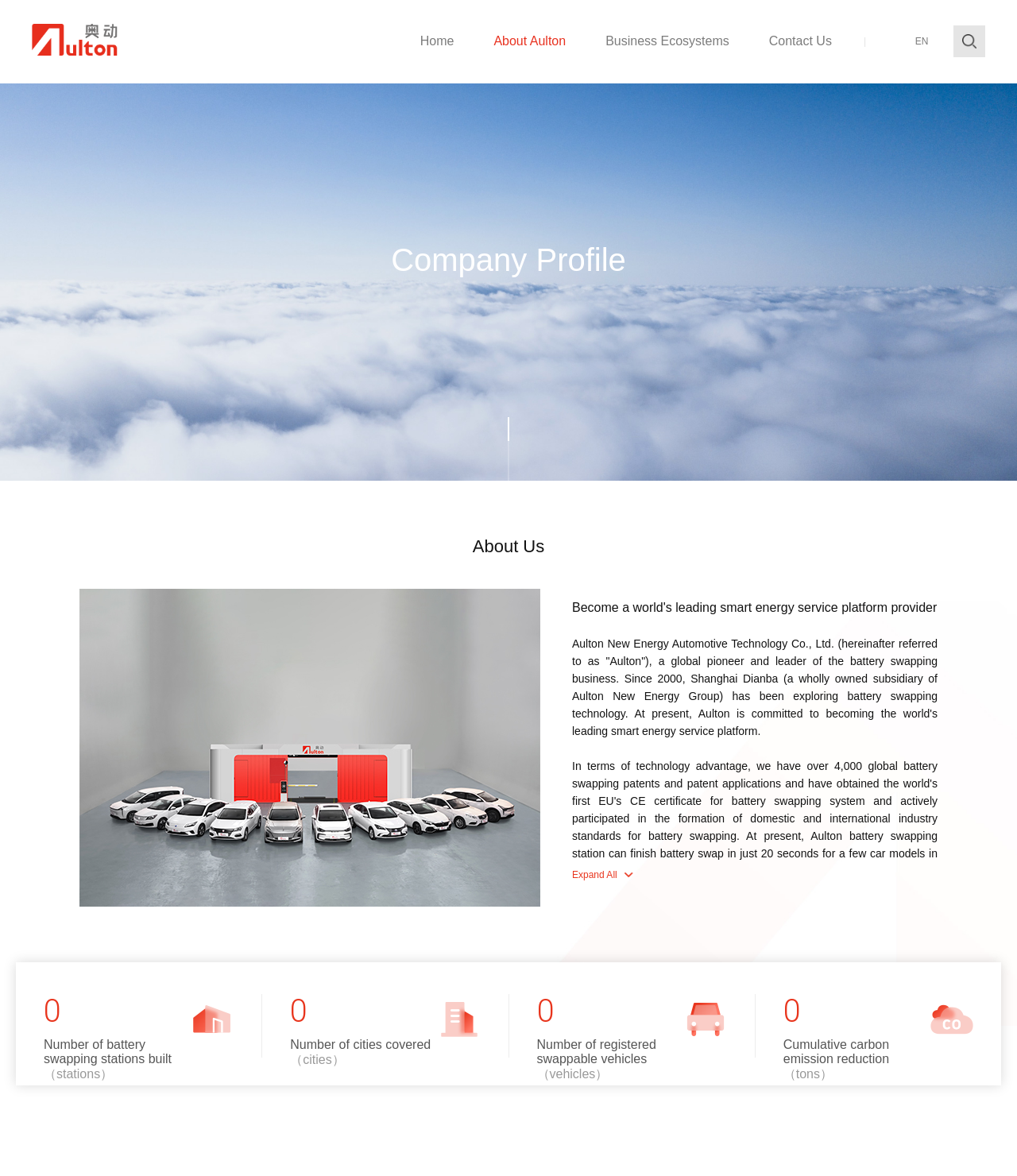How many cities are covered by Aulton's battery swapping stations?
Make sure to answer the question with a detailed and comprehensive explanation.

The number of cities covered by Aulton's battery swapping stations can be found in the text 'Number of cities covered 0 (cities)' which indicates that currently, 0 cities are covered.